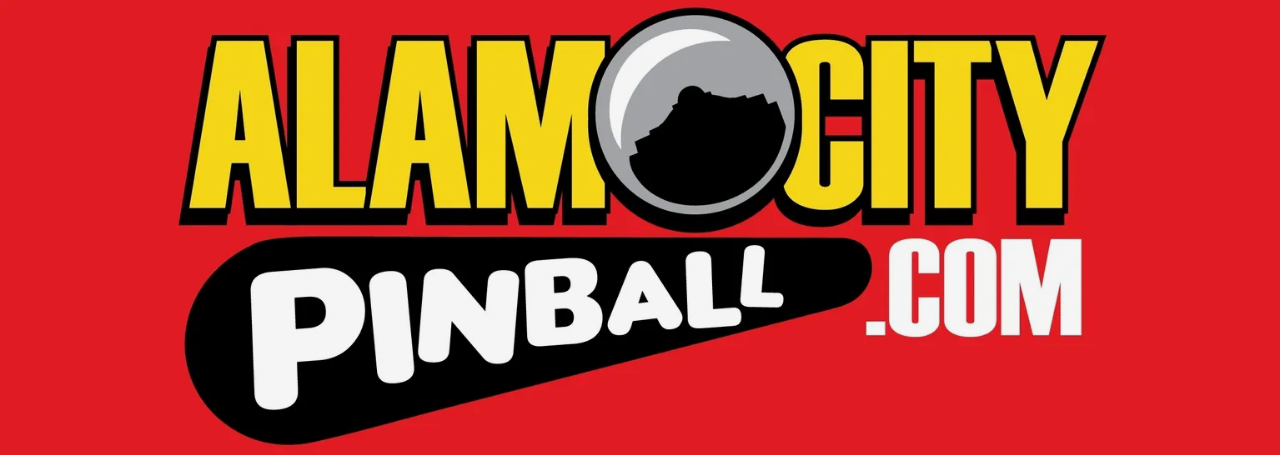What font color is 'PINBALL' written in?
Please provide a comprehensive answer based on the information in the image.

According to the caption, the word 'PINBALL' is highlighted in a 'playful black font', which suggests a fun and dynamic nature of the gaming community.